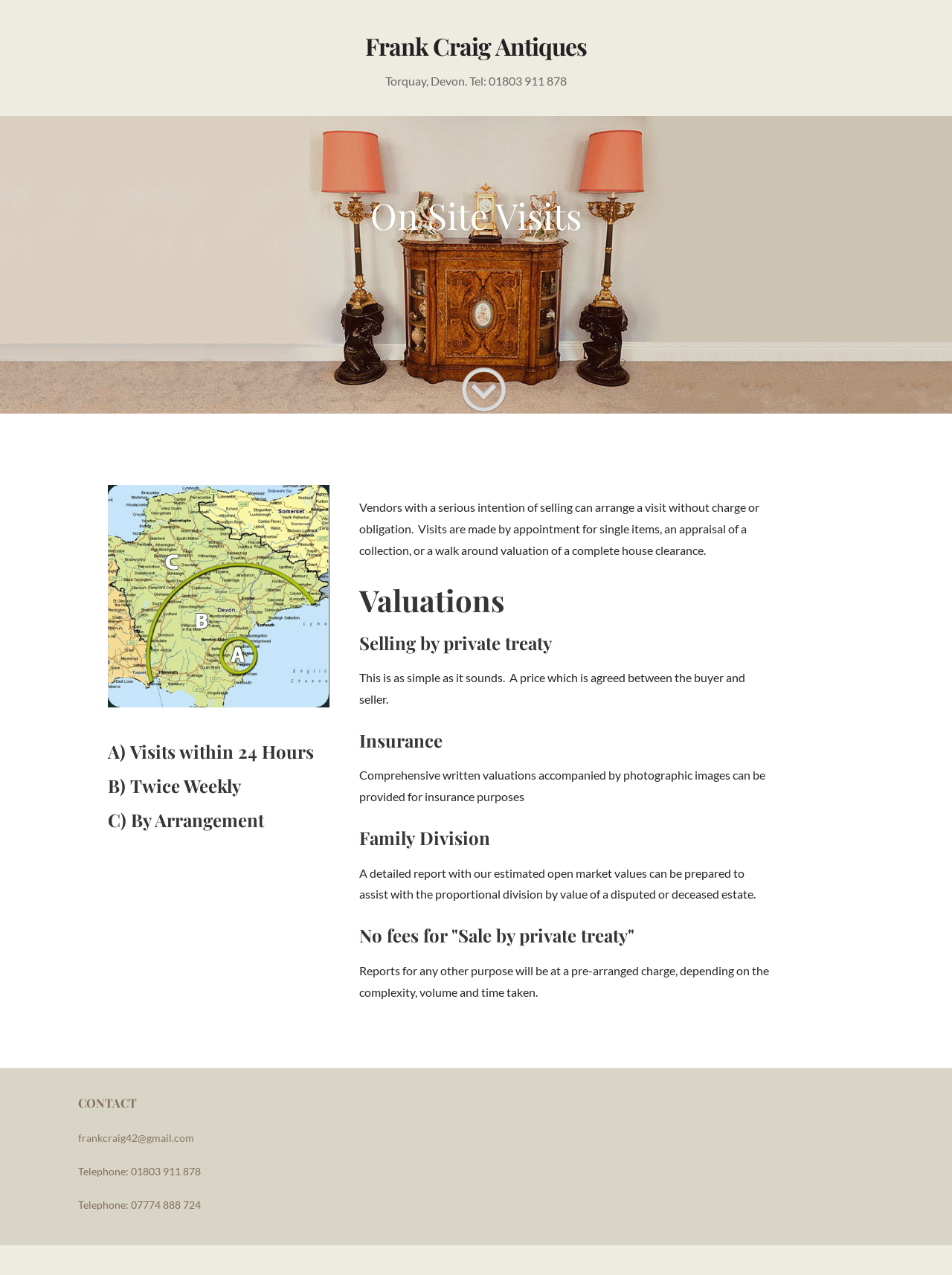Use a single word or phrase to answer the question:
What is the purpose of a comprehensive written valuation?

Insurance purposes